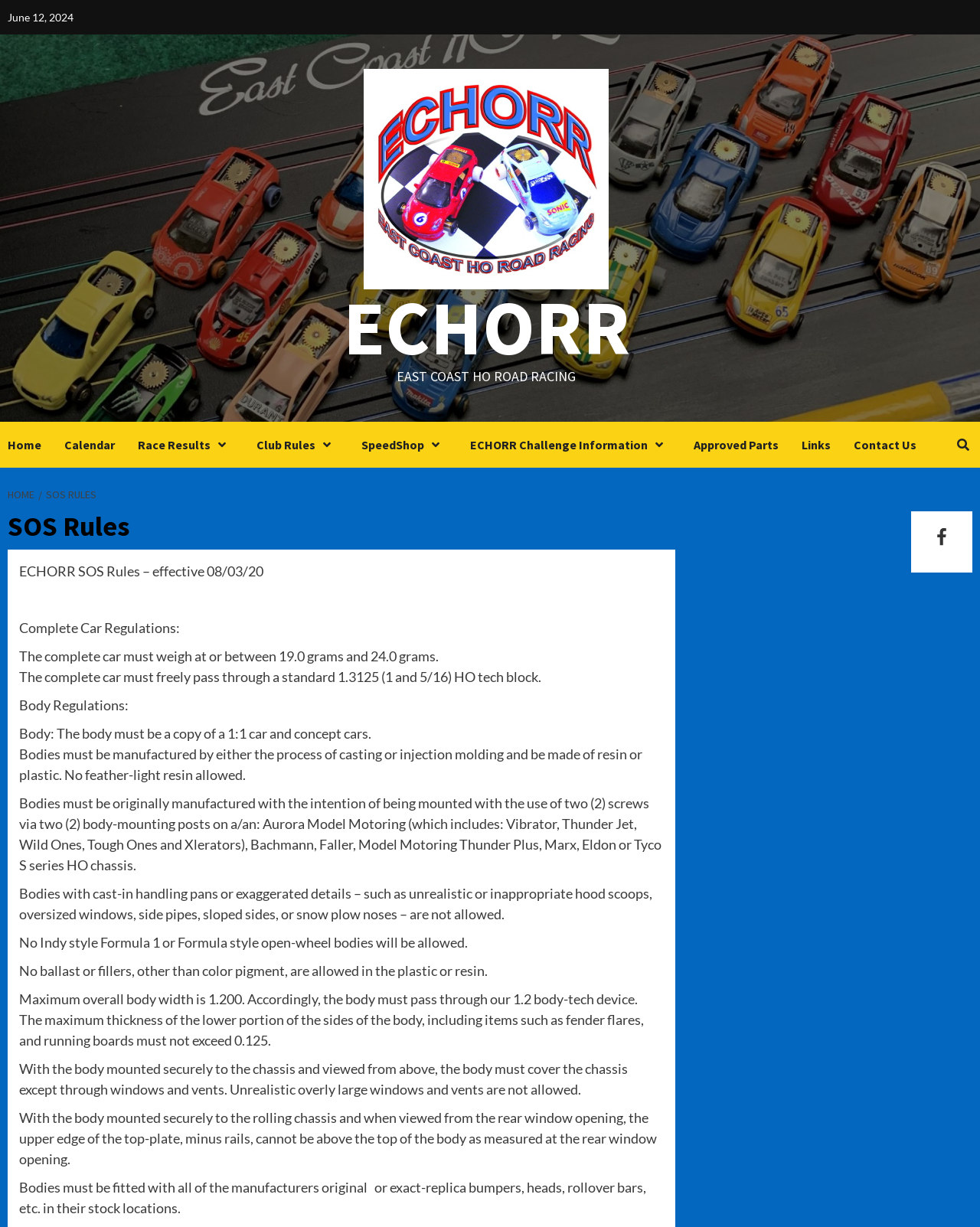Please determine the bounding box coordinates of the area that needs to be clicked to complete this task: 'View the ECHORR Challenge Information'. The coordinates must be four float numbers between 0 and 1, formatted as [left, top, right, bottom].

[0.48, 0.344, 0.708, 0.381]